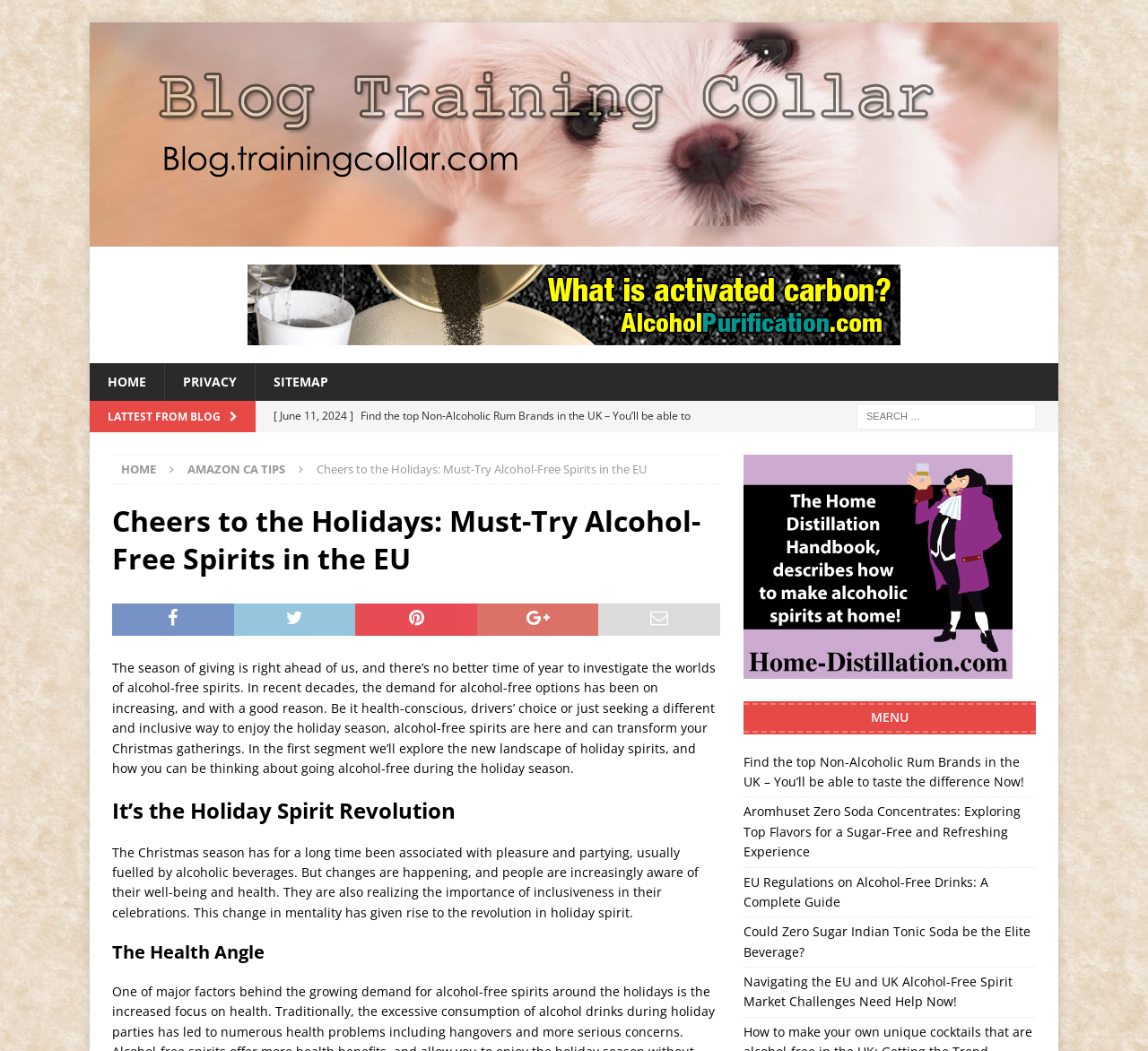Identify the bounding box coordinates of the region that needs to be clicked to carry out this instruction: "Learn about EU Regulations on Alcohol-Free Drinks". Provide these coordinates as four float numbers ranging from 0 to 1, i.e., [left, top, right, bottom].

[0.647, 0.831, 0.861, 0.866]